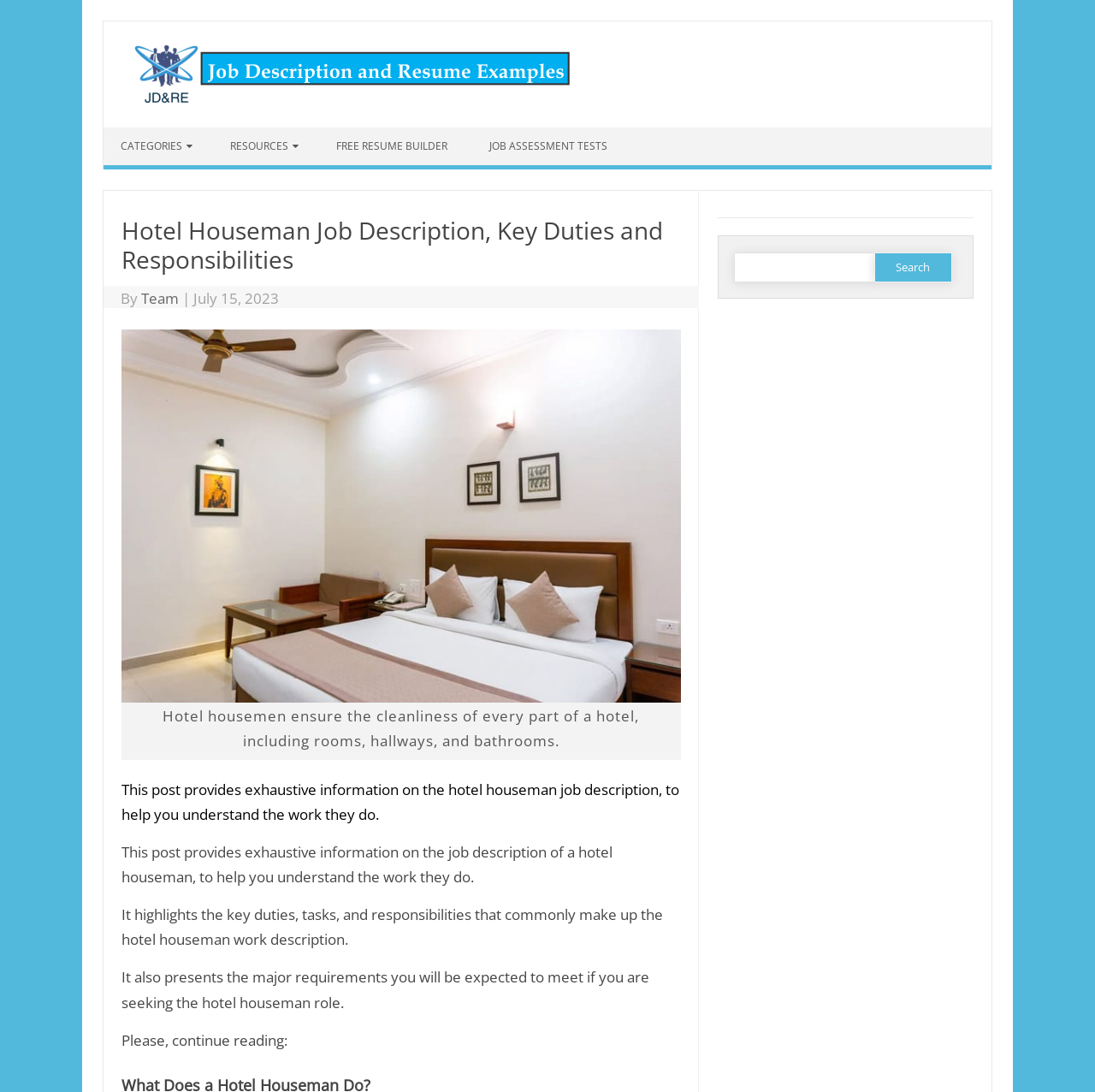Please determine the main heading text of this webpage.

Hotel Houseman Job Description, Key Duties and Responsibilities